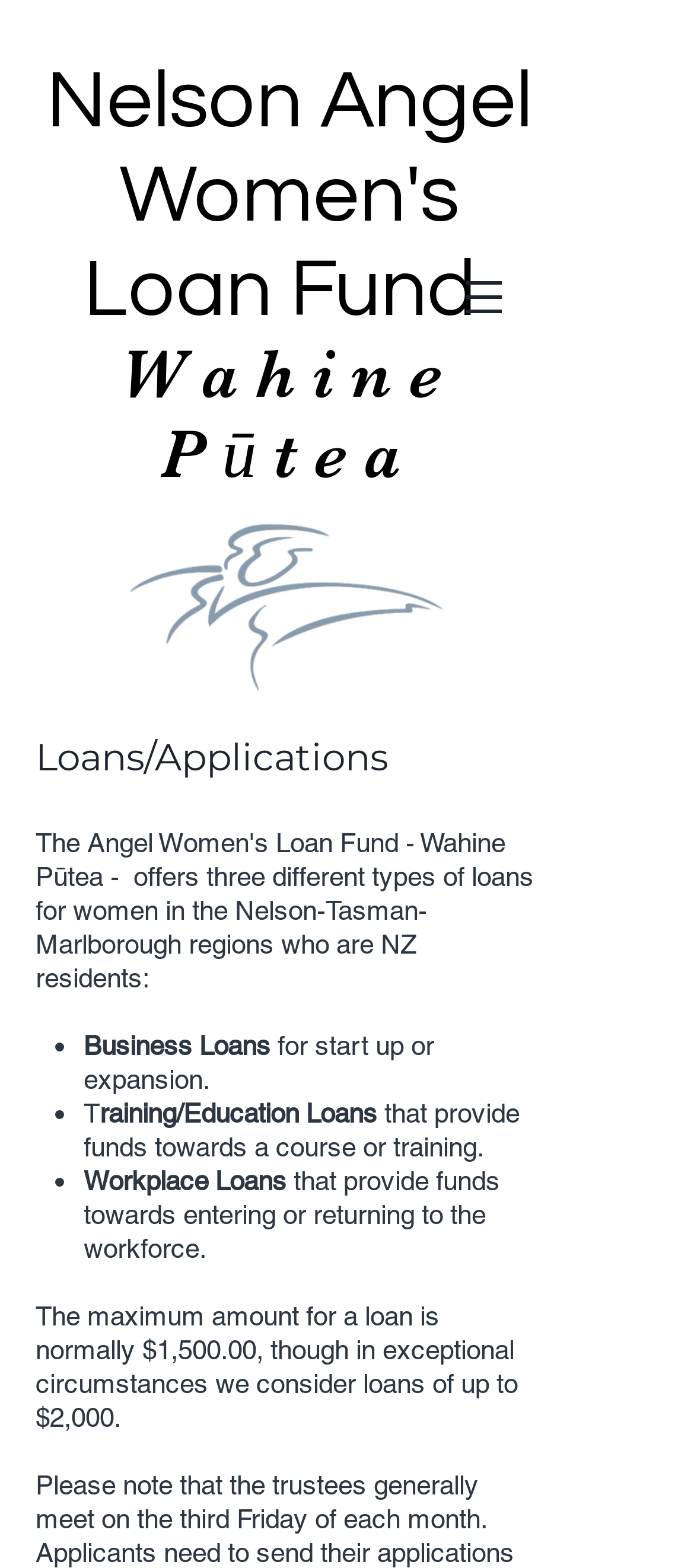Please answer the following question using a single word or phrase: 
What types of loans are offered?

Business, Training, Workplace